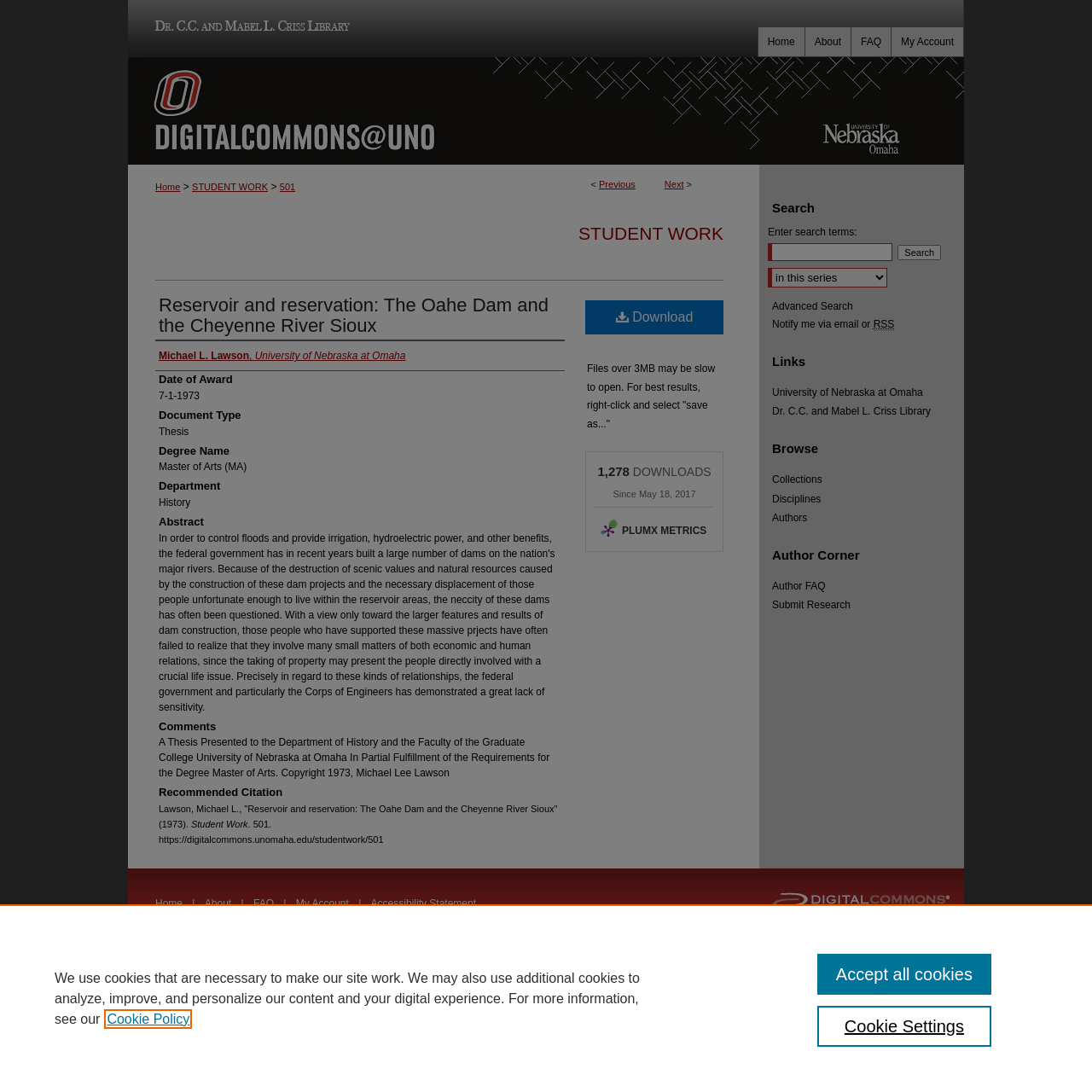Given the element description title="University of Nebraska at Omaha", predict the bounding box coordinates for the UI element in the webpage screenshot. The format should be (top-left x, top-left y, bottom-right x, bottom-right y), and the values should be between 0 and 1.

[0.695, 0.054, 0.883, 0.065]